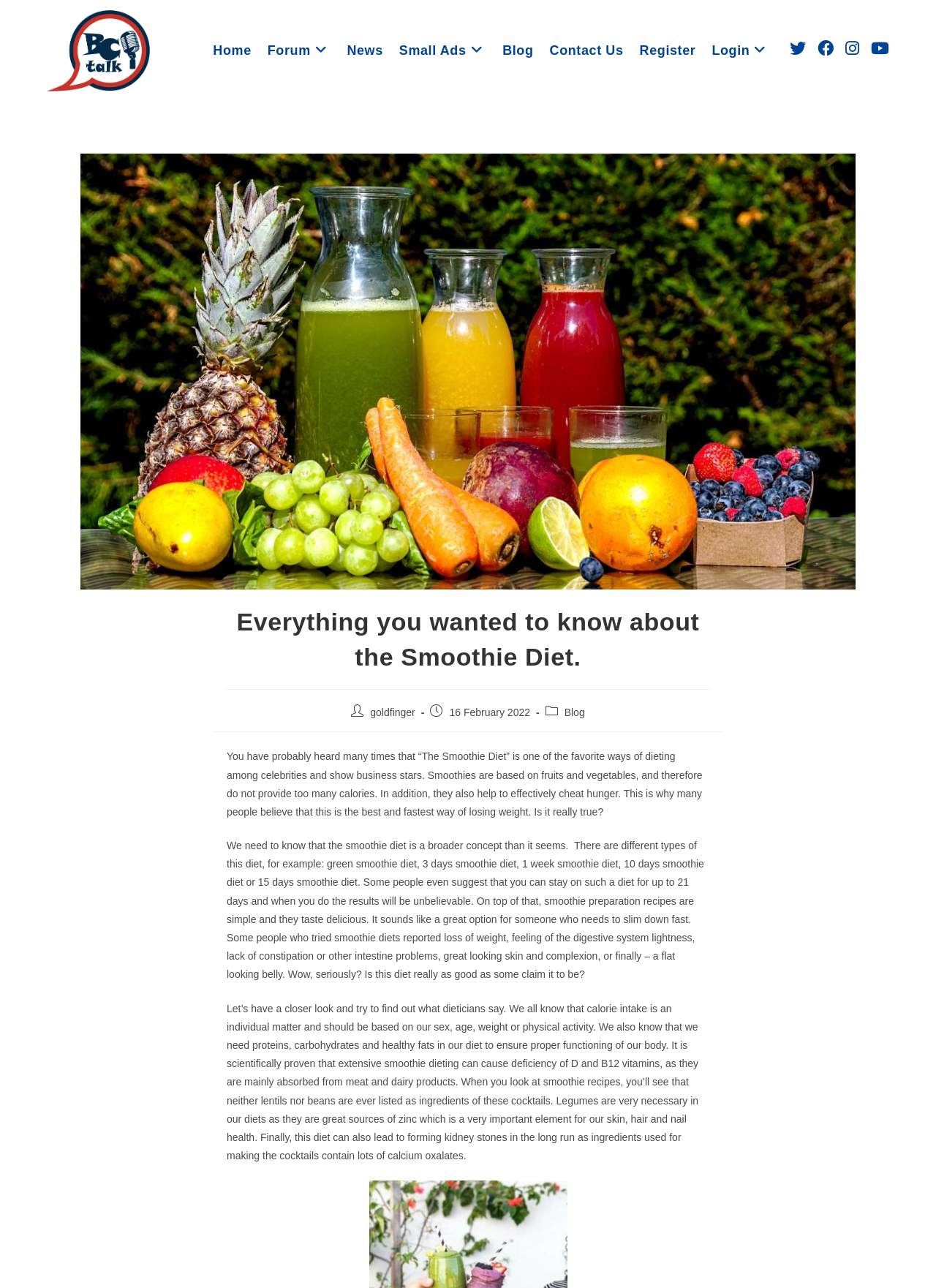Identify the bounding box coordinates of the clickable region to carry out the given instruction: "Visit the 'Forum' page".

[0.277, 0.008, 0.362, 0.07]